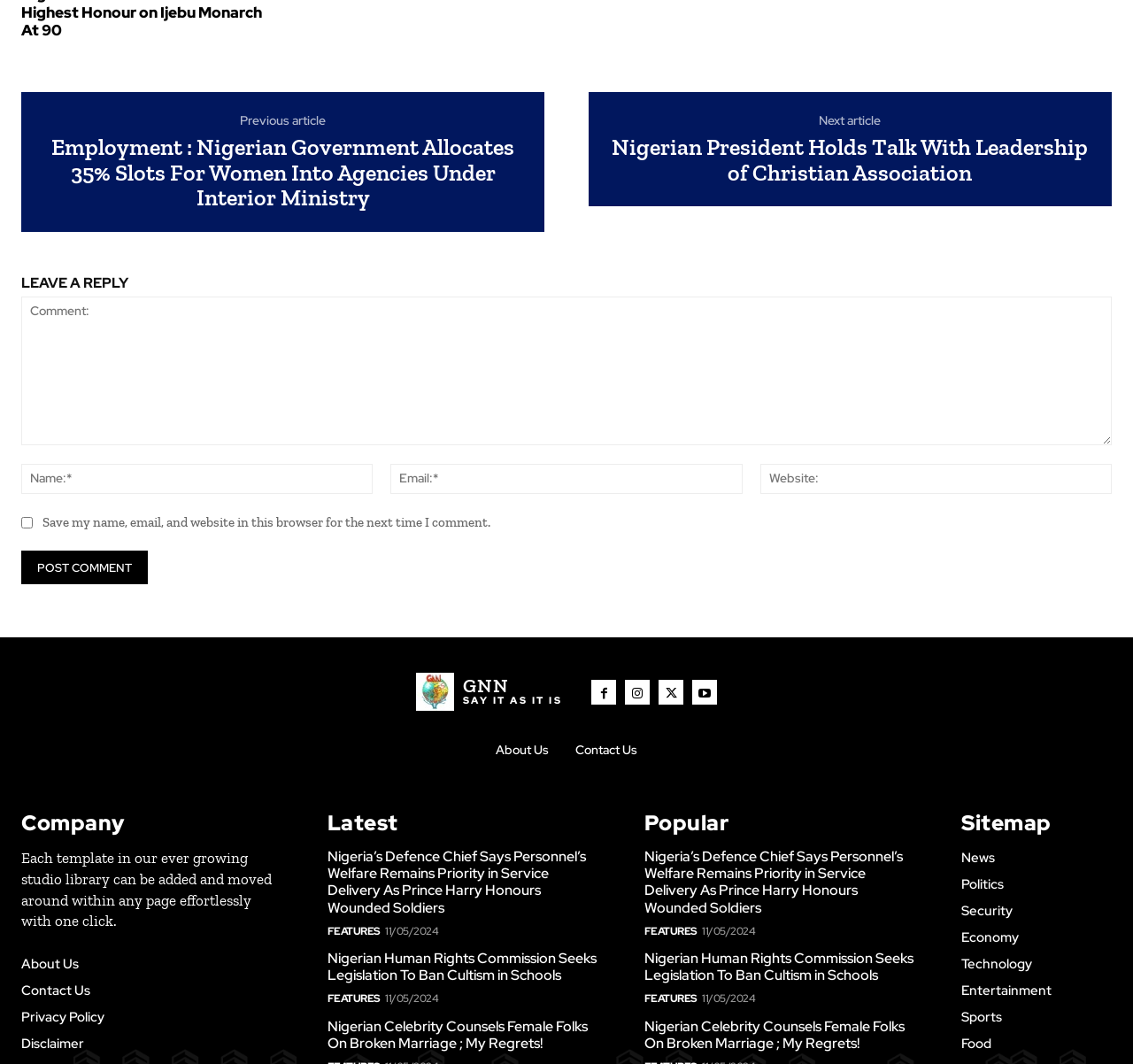Find the bounding box coordinates of the clickable area required to complete the following action: "Click on the 'Nigeria’s Defence Chief Says Personnel’s Welfare Remains Priority in Service Delivery As Prince Harry Honours Wounded Soldiers' article".

[0.289, 0.797, 0.531, 0.861]